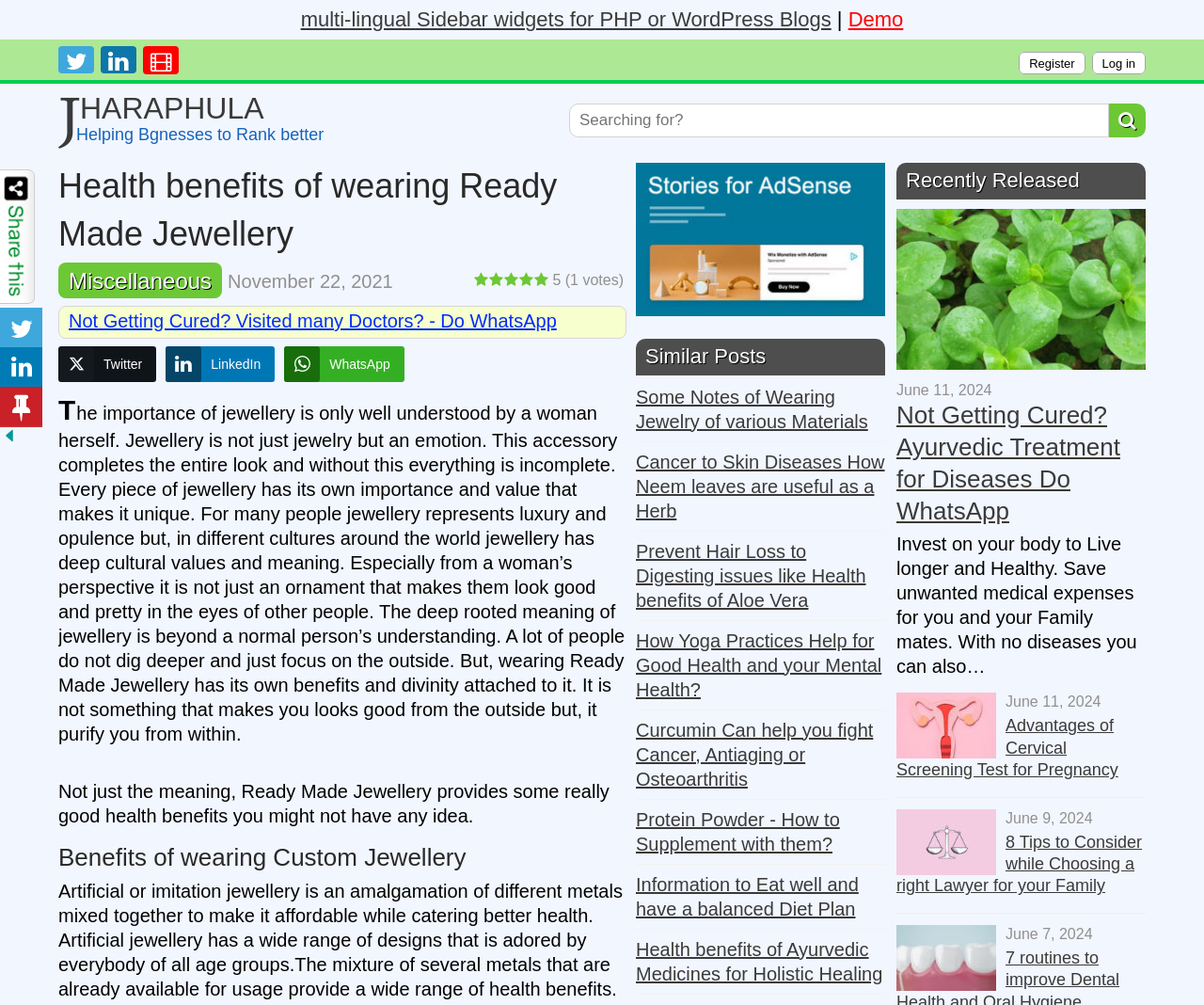Please provide a brief answer to the question using only one word or phrase: 
How many social media share buttons are there?

3